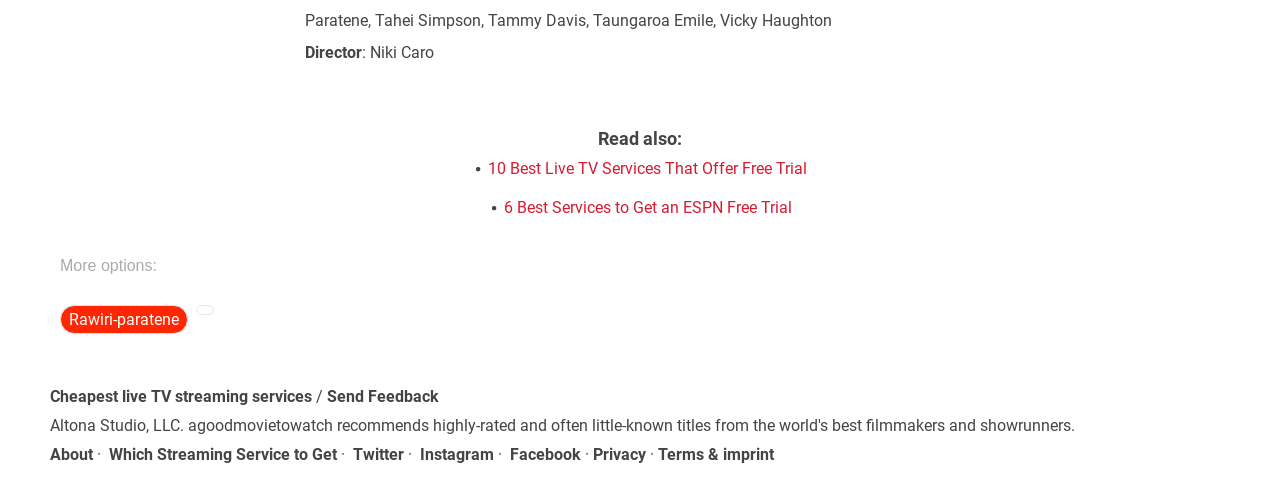Determine the bounding box coordinates of the clickable element necessary to fulfill the instruction: "Click on '10 Best Live TV Services That Offer Free Trial'". Provide the coordinates as four float numbers within the 0 to 1 range, i.e., [left, top, right, bottom].

[0.381, 0.316, 0.63, 0.354]